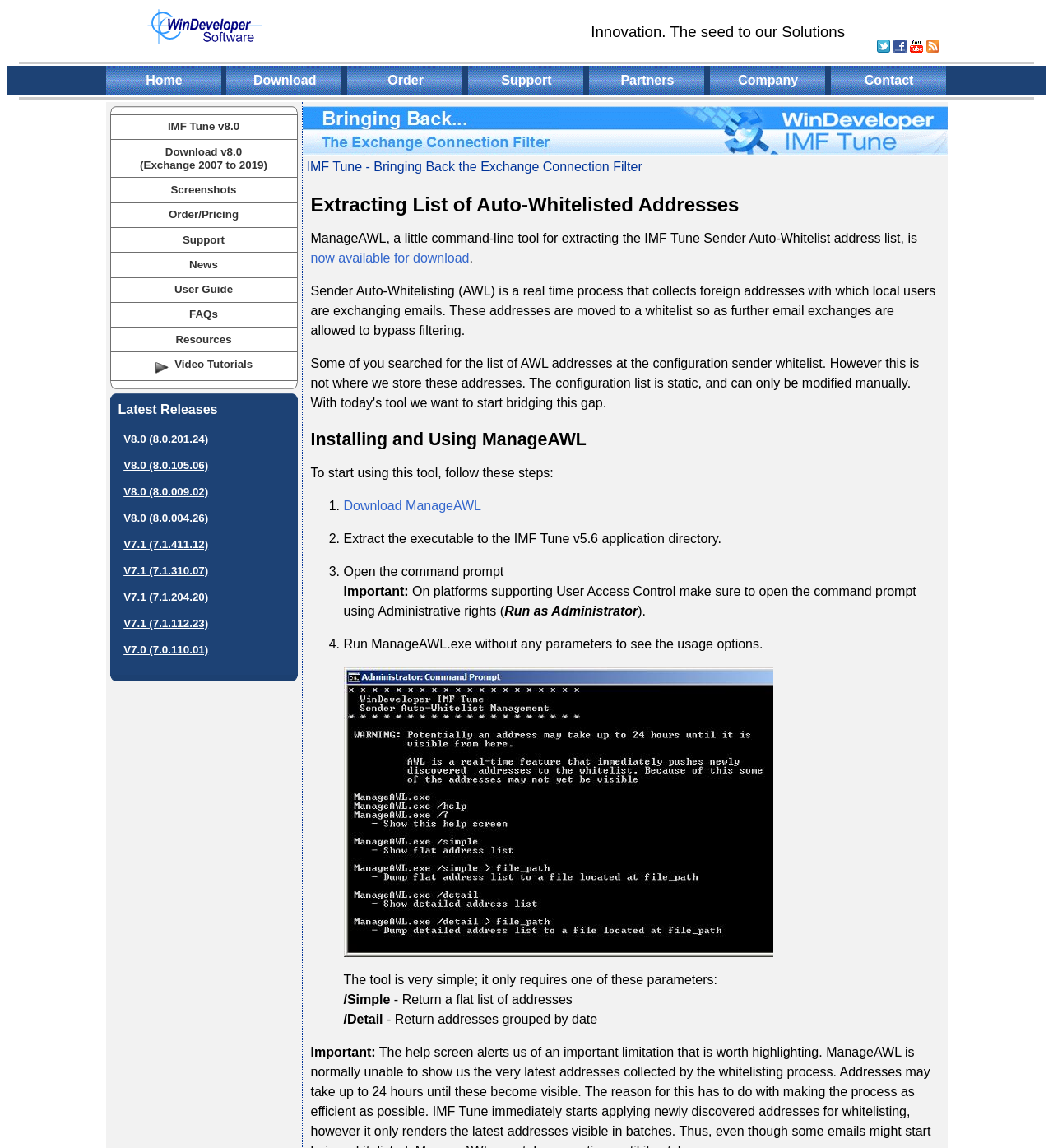What is the name of the tool for extracting IMF Tune Sender Auto-Whitelist address list? Based on the screenshot, please respond with a single word or phrase.

ManageAWL